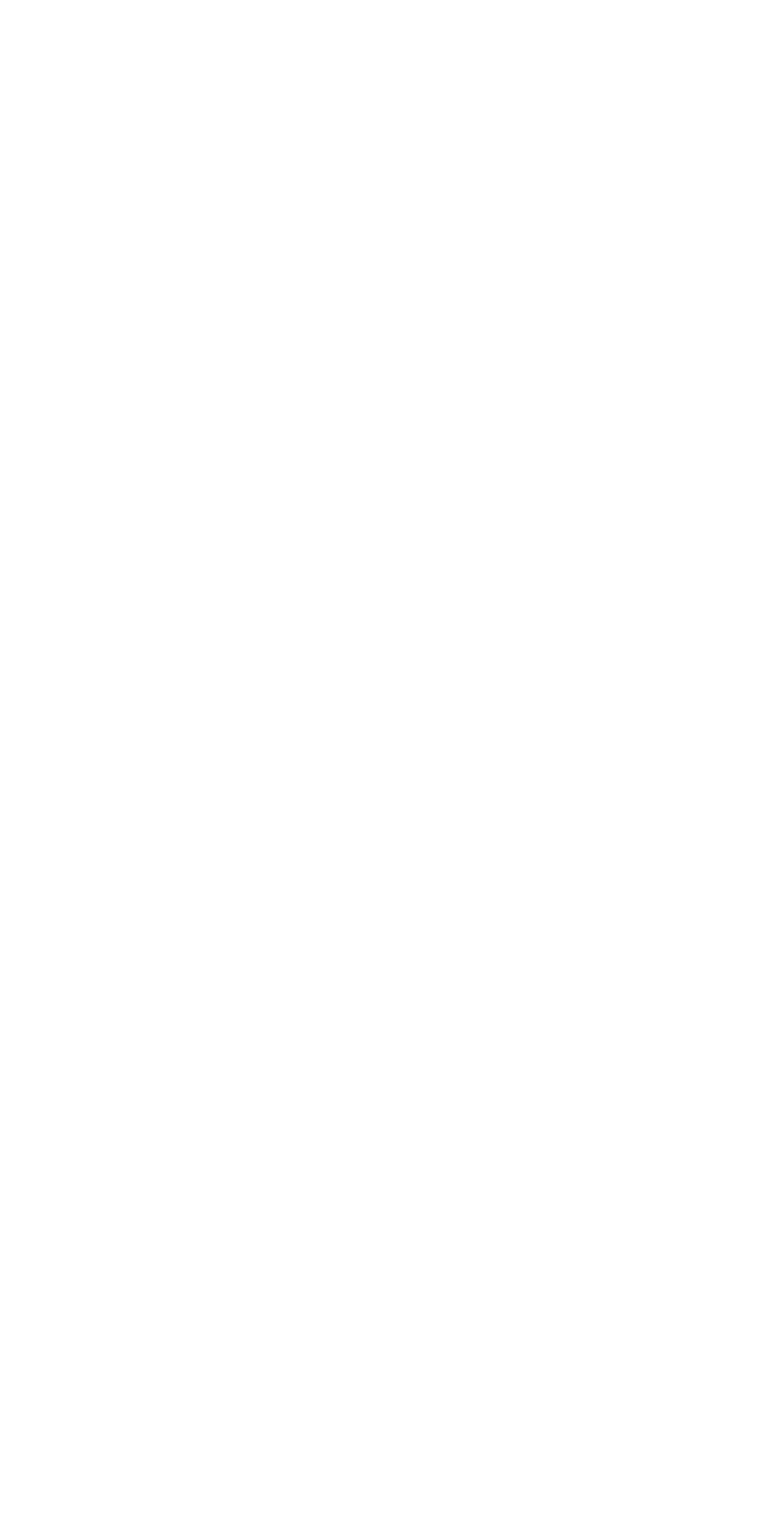Using the format (top-left x, top-left y, bottom-right x, bottom-right y), and given the element description, identify the bounding box coordinates within the screenshot: Playground

[0.038, 0.735, 0.267, 0.756]